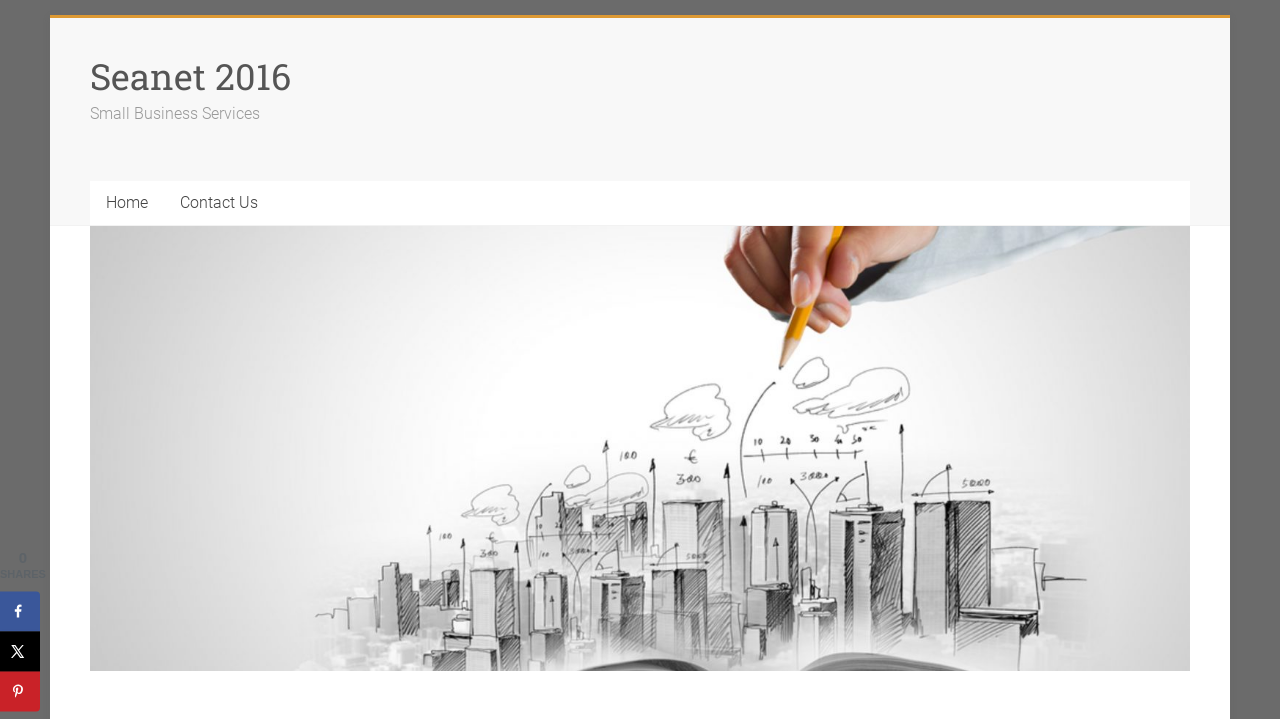What is the main topic of the webpage?
Refer to the image and provide a one-word or short phrase answer.

Cleaning